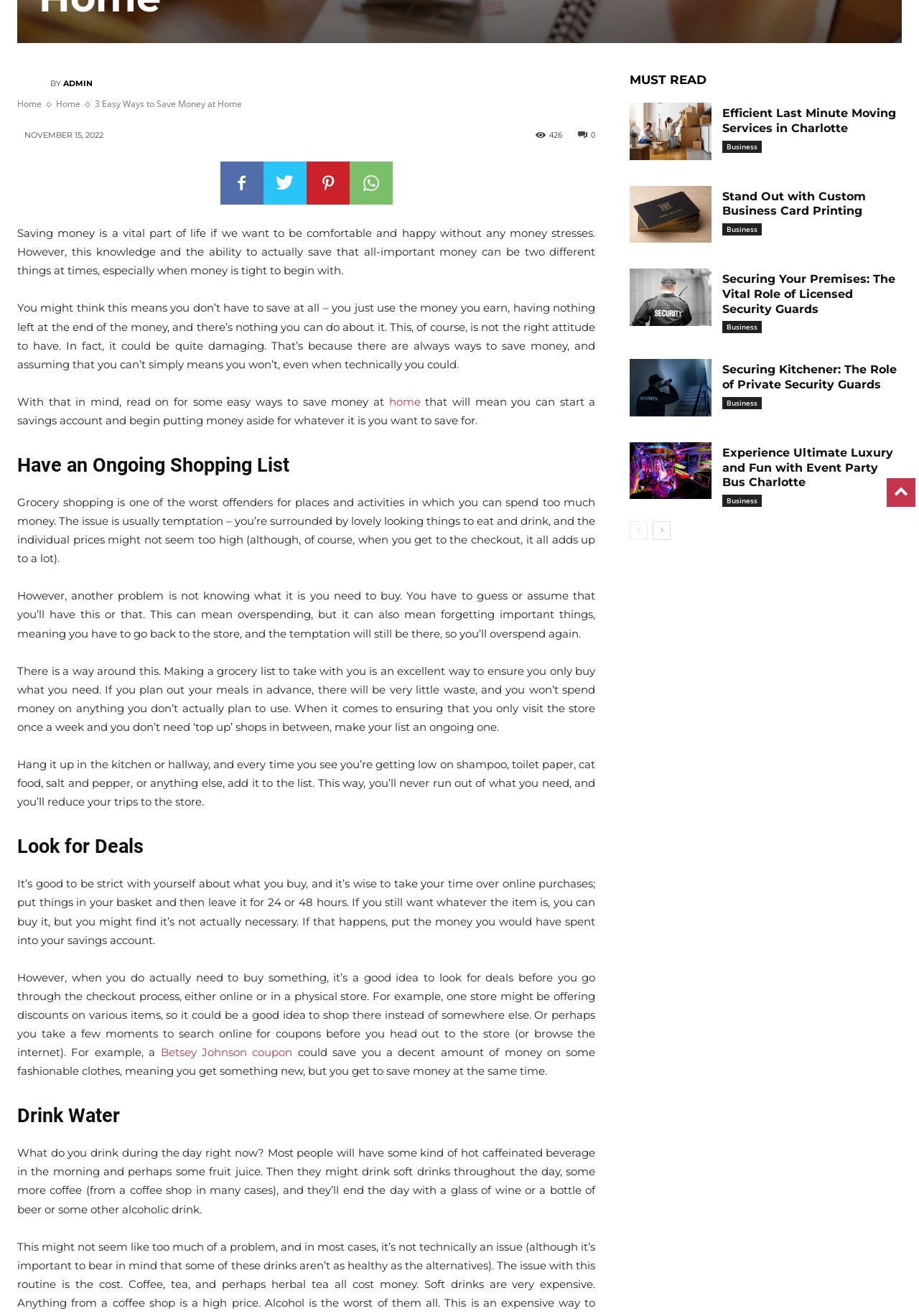Locate the bounding box coordinates for the element described below: "Betsey Johnson coupon". The coordinates must be four float values between 0 and 1, formatted as [left, top, right, bottom].

[0.175, 0.794, 0.318, 0.805]